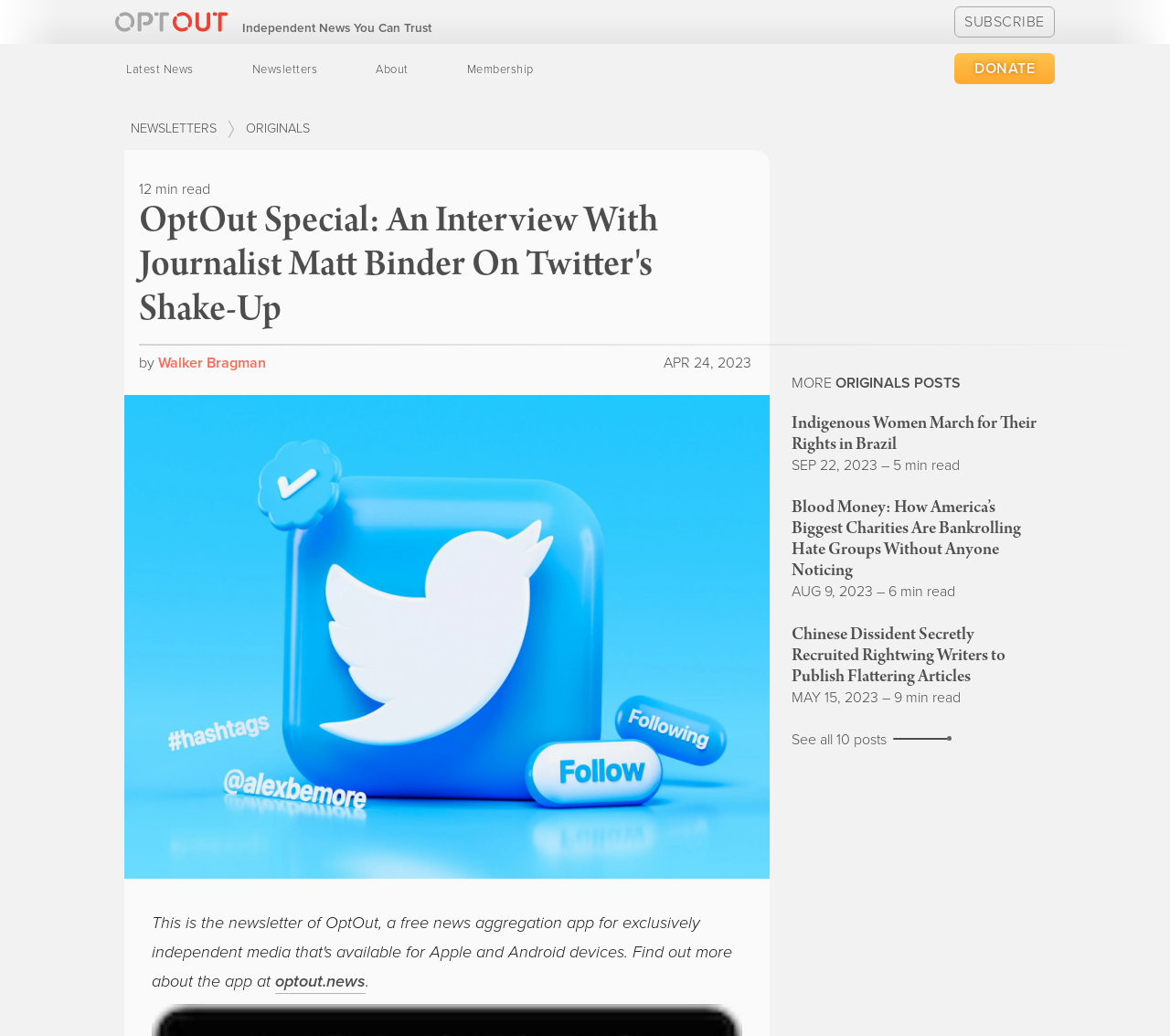Identify the bounding box coordinates of the area that should be clicked in order to complete the given instruction: "Click on the 'Latest News' link". The bounding box coordinates should be four float numbers between 0 and 1, i.e., [left, top, right, bottom].

[0.108, 0.059, 0.165, 0.075]